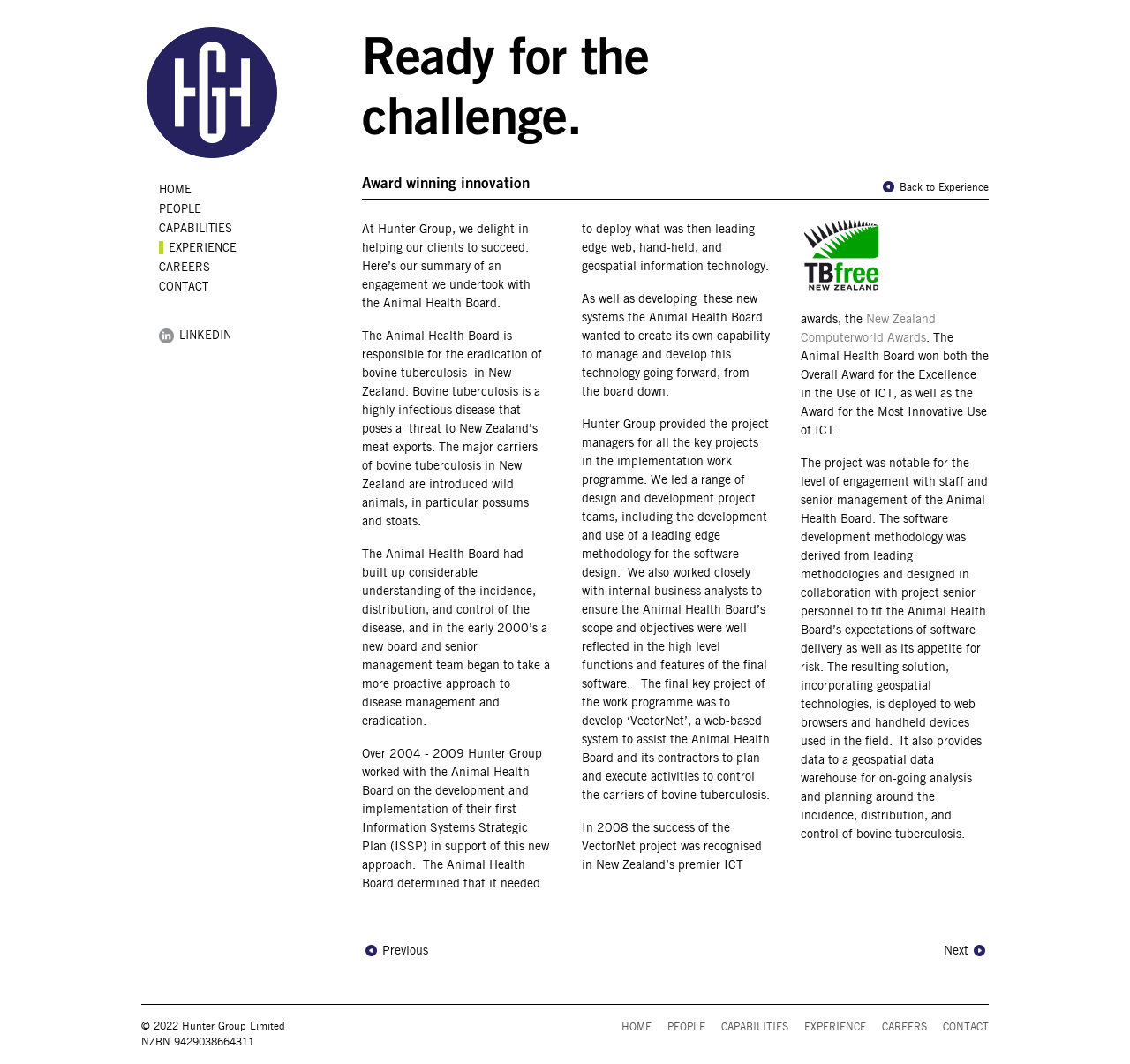Generate a comprehensive description of the webpage content.

The webpage is about Hunter Group, an award-winning innovation company. At the top, there is a link with three images, likely a logo or a banner. Below it, there is a heading that reads "Ready for the challenge." 

On the left side, there is a navigation menu with links to different sections of the website, including "HOME", "PEOPLE", "CAPABILITIES", "EXPERIENCE", "CAREERS", "CONTACT", and "LINKEDIN". 

The main content of the webpage is about a project that Hunter Group undertook with the Animal Health Board. The project involved developing an Information Systems Strategic Plan (ISSP) and deploying web, handheld, and geospatial information technology. The text describes the project's objectives, methodology, and outcomes, including the development of a web-based system called "VectorNet" to assist in controlling the carriers of bovine tuberculosis.

There are several paragraphs of text that provide details about the project, including the level of engagement with staff and senior management of the Animal Health Board, the software development methodology, and the features of the resulting solution.

On the right side, there is an image with the "tbfree logo2" and a mention of the New Zealand Computerworld Awards, which the Animal Health Board won in 2008. 

At the bottom of the page, there are links to navigate to the previous or next page, as well as a footer section with links to different sections of the website and copyright information.